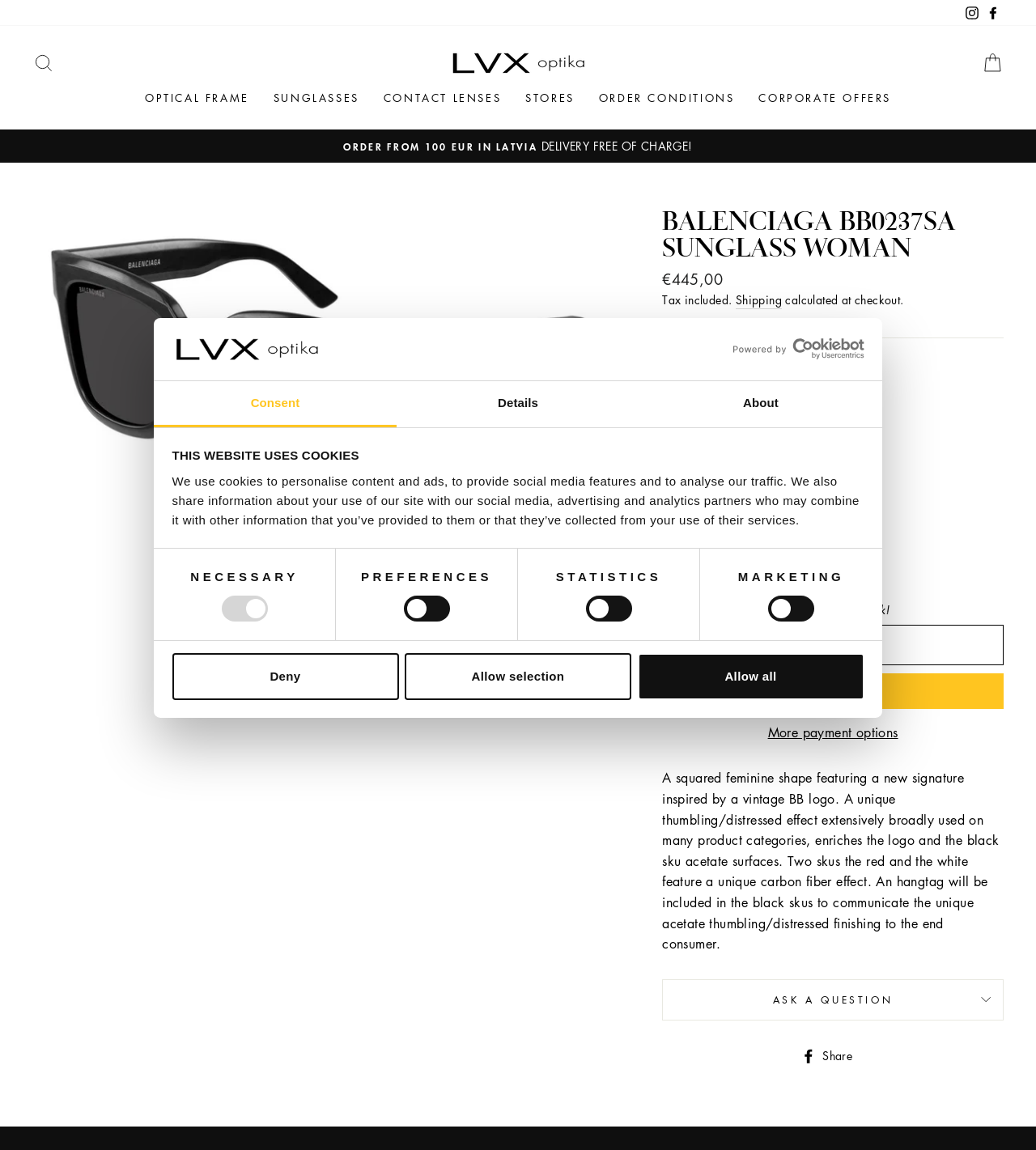What is the color of the sunglasses?
Give a comprehensive and detailed explanation for the question.

I found the answer by looking at the radio button 'Black' which is checked, indicating that the color of the sunglasses is Black.